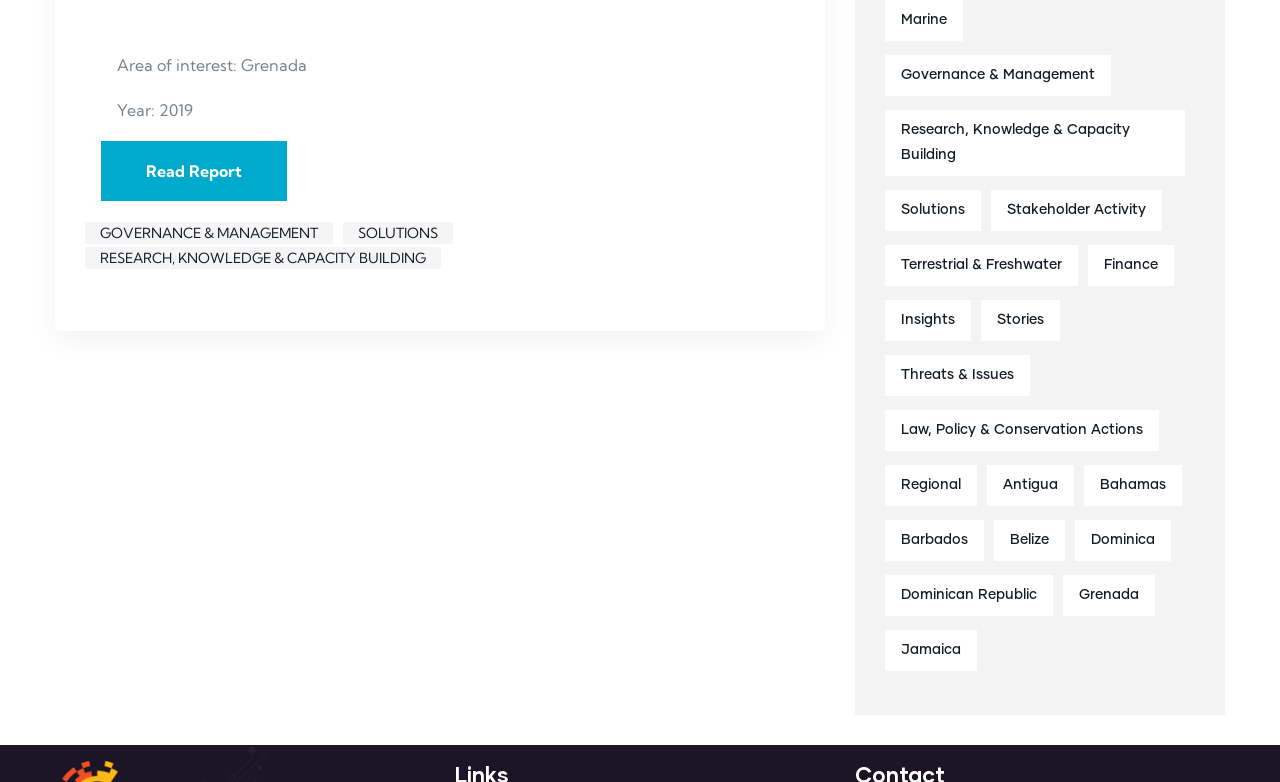What is the last link in the list?
Based on the image, give a one-word or short phrase answer.

Jamaica